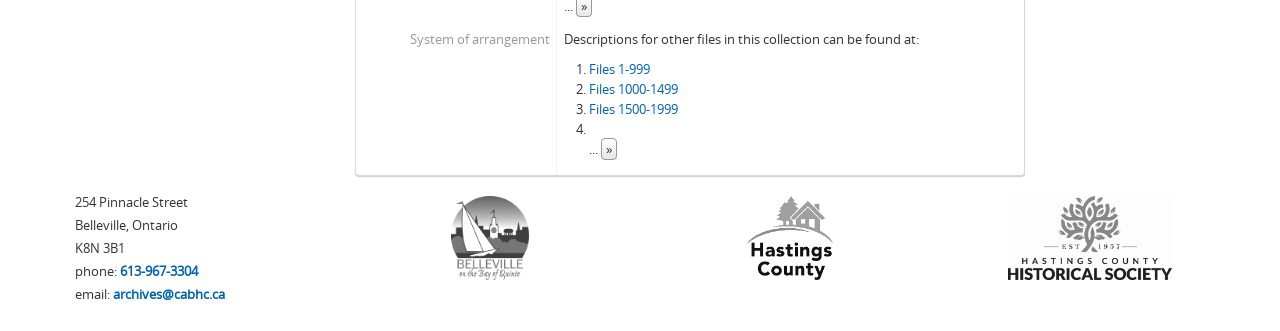Provide a short answer using a single word or phrase for the following question: 
How many tree items are listed?

20